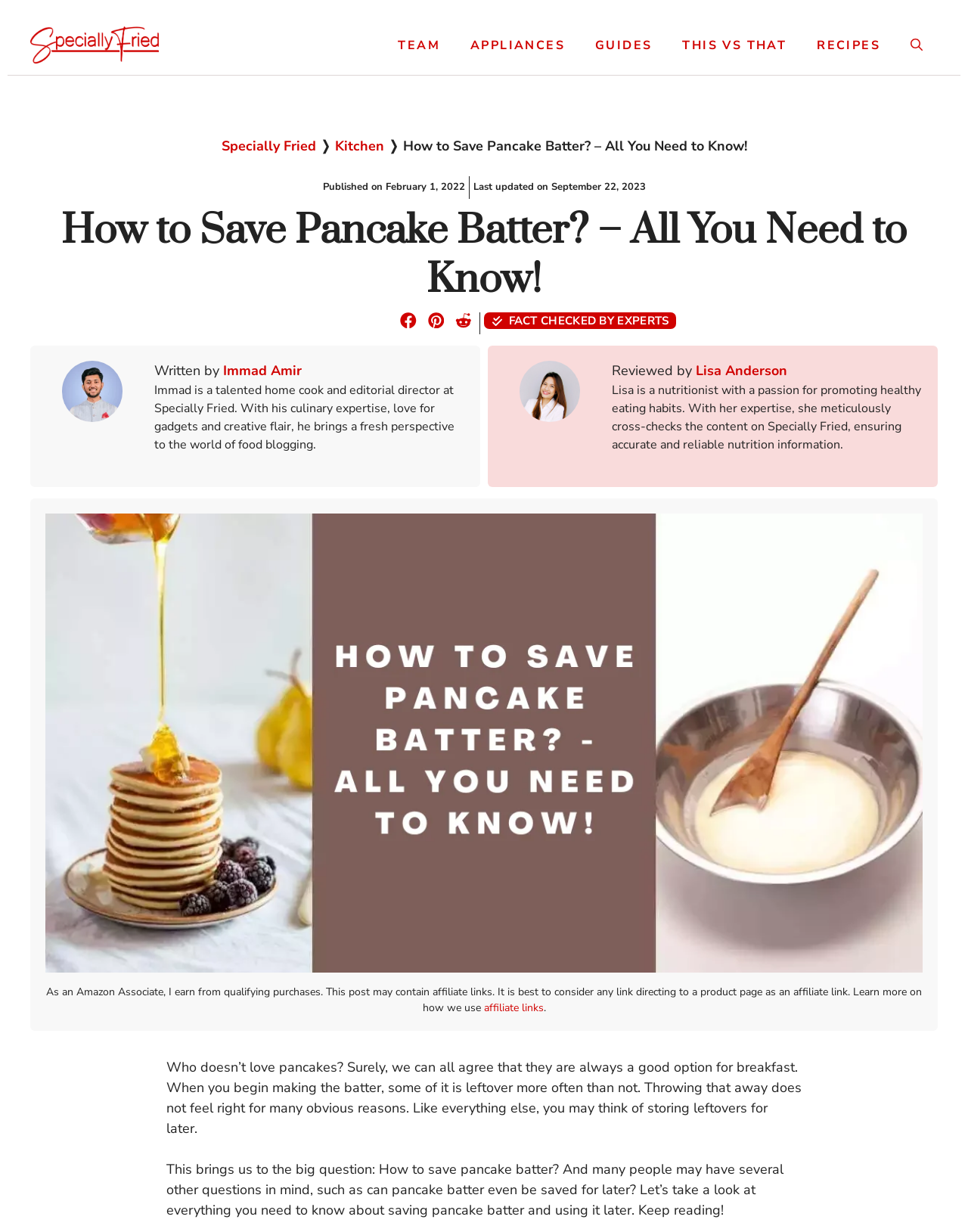Produce a meticulous description of the webpage.

This webpage is about saving pancake batter, with the title "How to Save Pancake Batter? - All You Need to Know!" at the top. The page has a banner at the top with the site's name "Specially Fried" and a navigation menu below it, featuring links to different sections of the site, such as "TEAM", "APPLIANCES", "GUIDES", "THIS VS THAT", and "RECIPES". 

On the left side, there is a secondary navigation menu with links to "Kitchen" and the site's name "Specially Fried" again. Below this, there is a heading with the same title as the page, followed by a series of links and an image. 

The main content of the page starts with a figure featuring an image and a text about the author, Immad Amir, who is a talented home cook and editorial director at Specially Fried. Below this, there is a section about the reviewer, Lisa Anderson, a nutritionist who ensures the accuracy of the content on the site.

The article itself begins with a paragraph about the importance of saving leftover pancake batter, followed by another paragraph that introduces the main question of the article: how to save pancake batter. The text is divided into sections, with headings and images throughout the page. There is also a figure at the bottom with an image and a text about affiliate links.